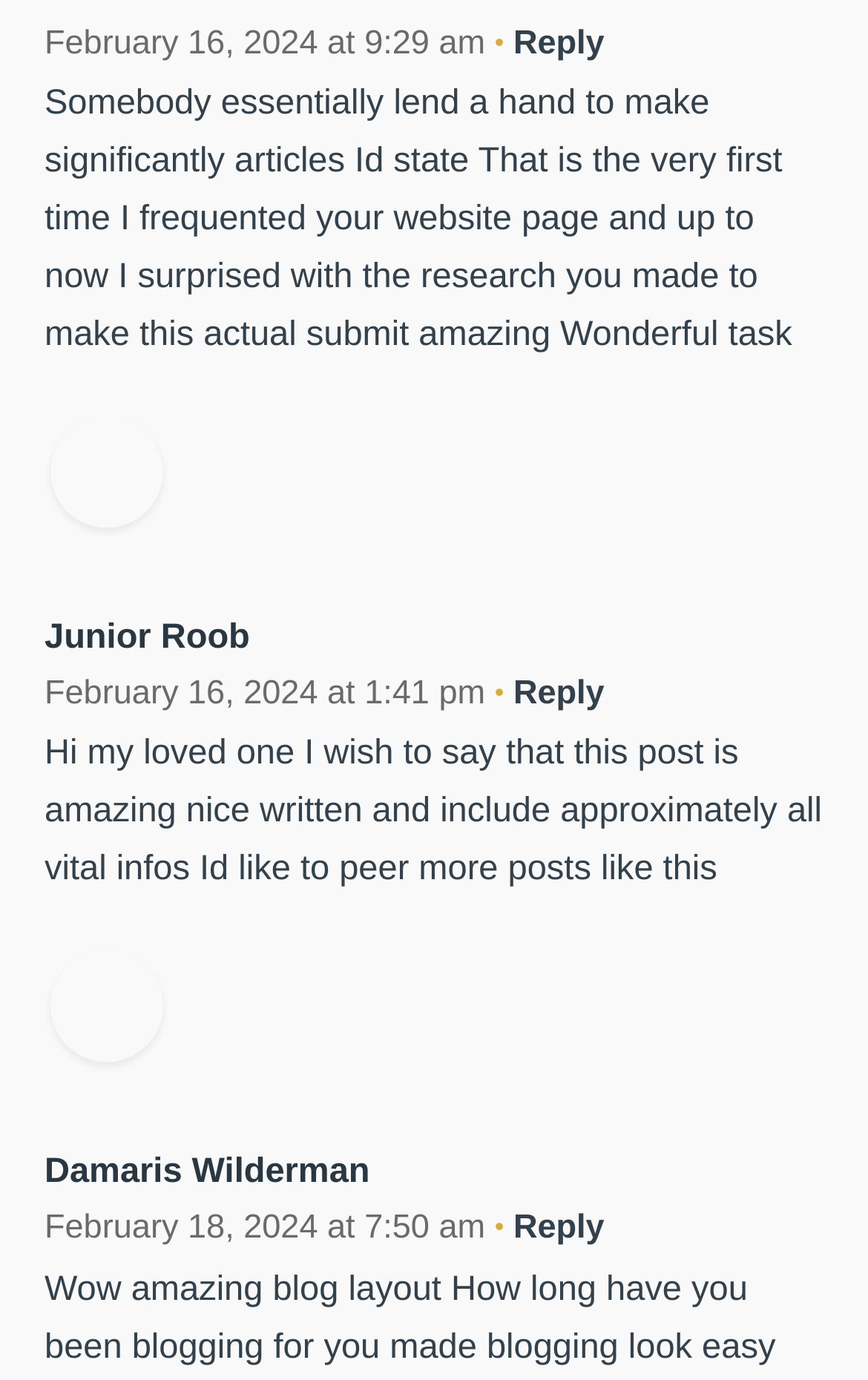Determine the bounding box coordinates of the UI element that matches the following description: "Junior Roob". The coordinates should be four float numbers between 0 and 1 in the format [left, top, right, bottom].

[0.051, 0.448, 0.288, 0.475]